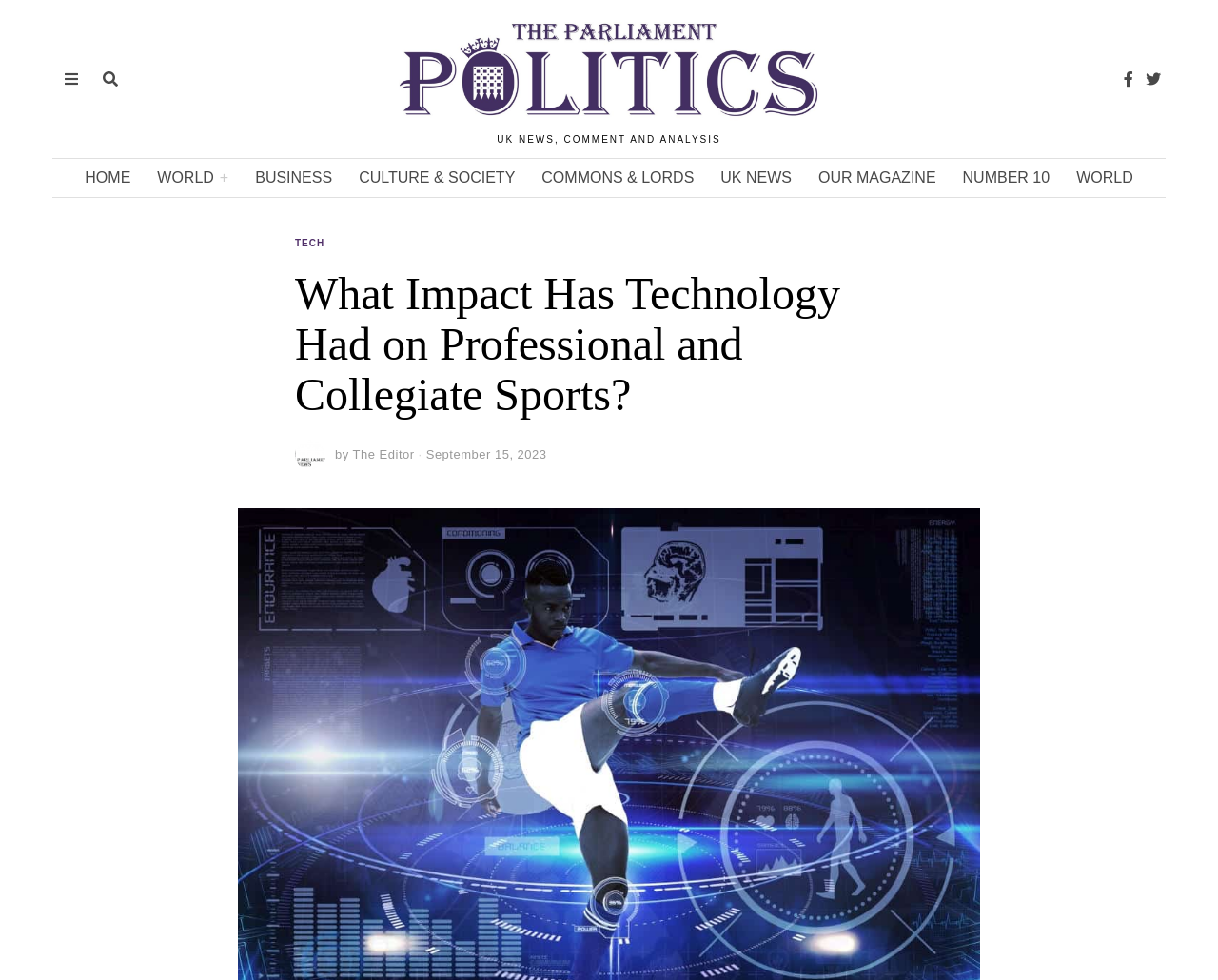Can you identify the bounding box coordinates of the clickable region needed to carry out this instruction: 'Click on the WORLD+ link'? The coordinates should be four float numbers within the range of 0 to 1, stated as [left, top, right, bottom].

[0.118, 0.162, 0.199, 0.201]